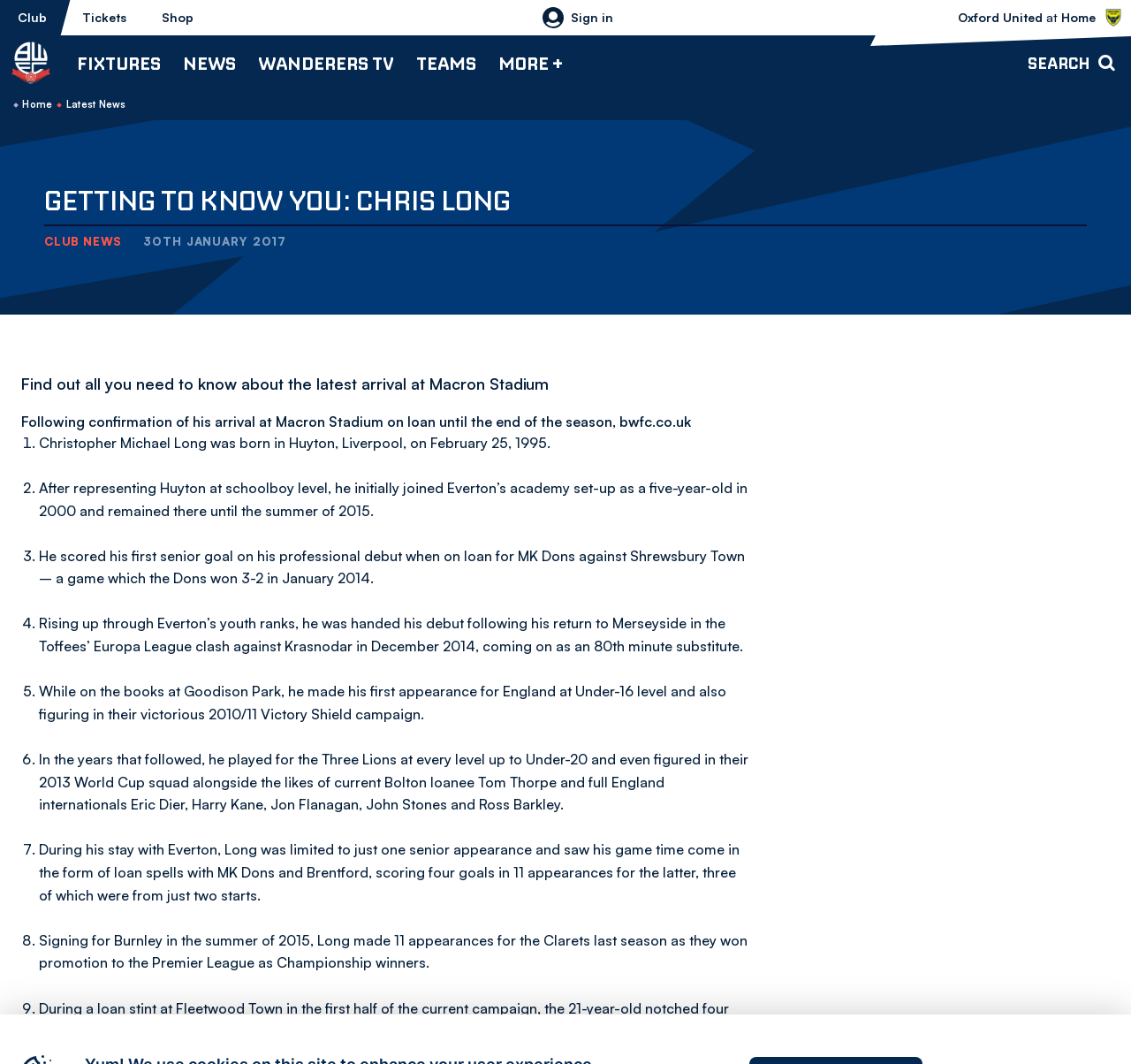Offer an extensive depiction of the webpage and its key elements.

The webpage is about Bolton Wanderers FC, a football club. At the top, there is a navigation menu with several links, including "Club", "Tickets", "Shop", and "Bolton Wanderers vs Oxford United". Below the navigation menu, there is a login/register button with an image and a "Sign in" text. 

On the left side, there is a mega navigation menu with several menu items, including "Fixtures", "News", "Wanderers TV", "Teams", and "More +". Each menu item has a dropdown list with multiple options. The "Fixtures" menu item has options like "Fixtures" and "League Table". The "News" menu item has options like "First Team", "B Team", and "Youth Team". The "Wanderers TV" menu item has options like "Watch/Listen Live", "Latest", and "Highlights". The "Teams" menu item has options like "Players", "Management & Staff", and "Team News". The "More +" menu item has options like "History", "Honours", and "Policies & Reports".

The main content of the webpage is about Chris Long, a new arrival at Macron Stadium, with a title "Getting to know you: Chris Long | Bolton Wanderers FC".